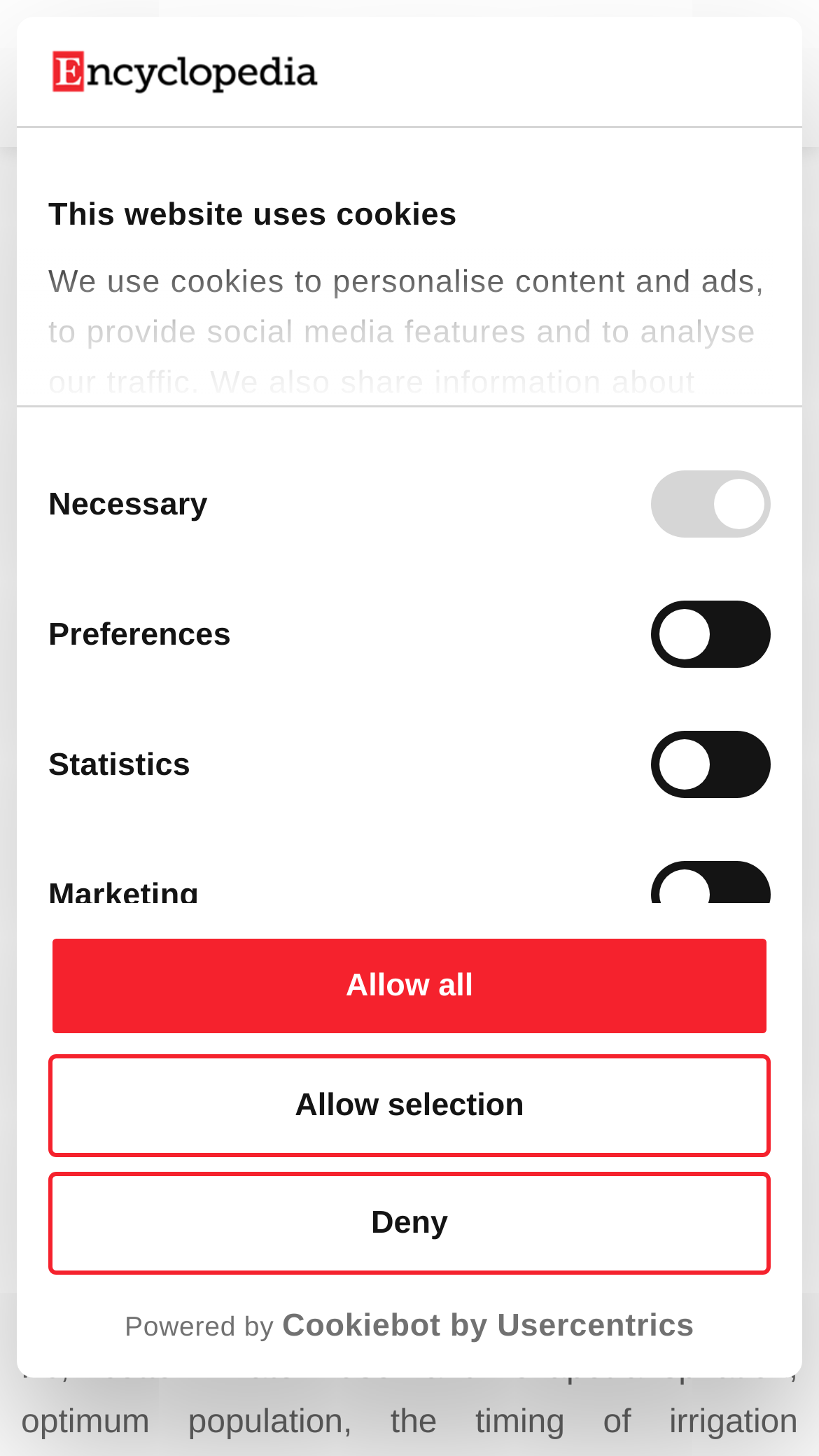Using the provided element description: "Powered by Cookiebot by Usercentrics", determine the bounding box coordinates of the corresponding UI element in the screenshot.

[0.059, 0.897, 0.941, 0.925]